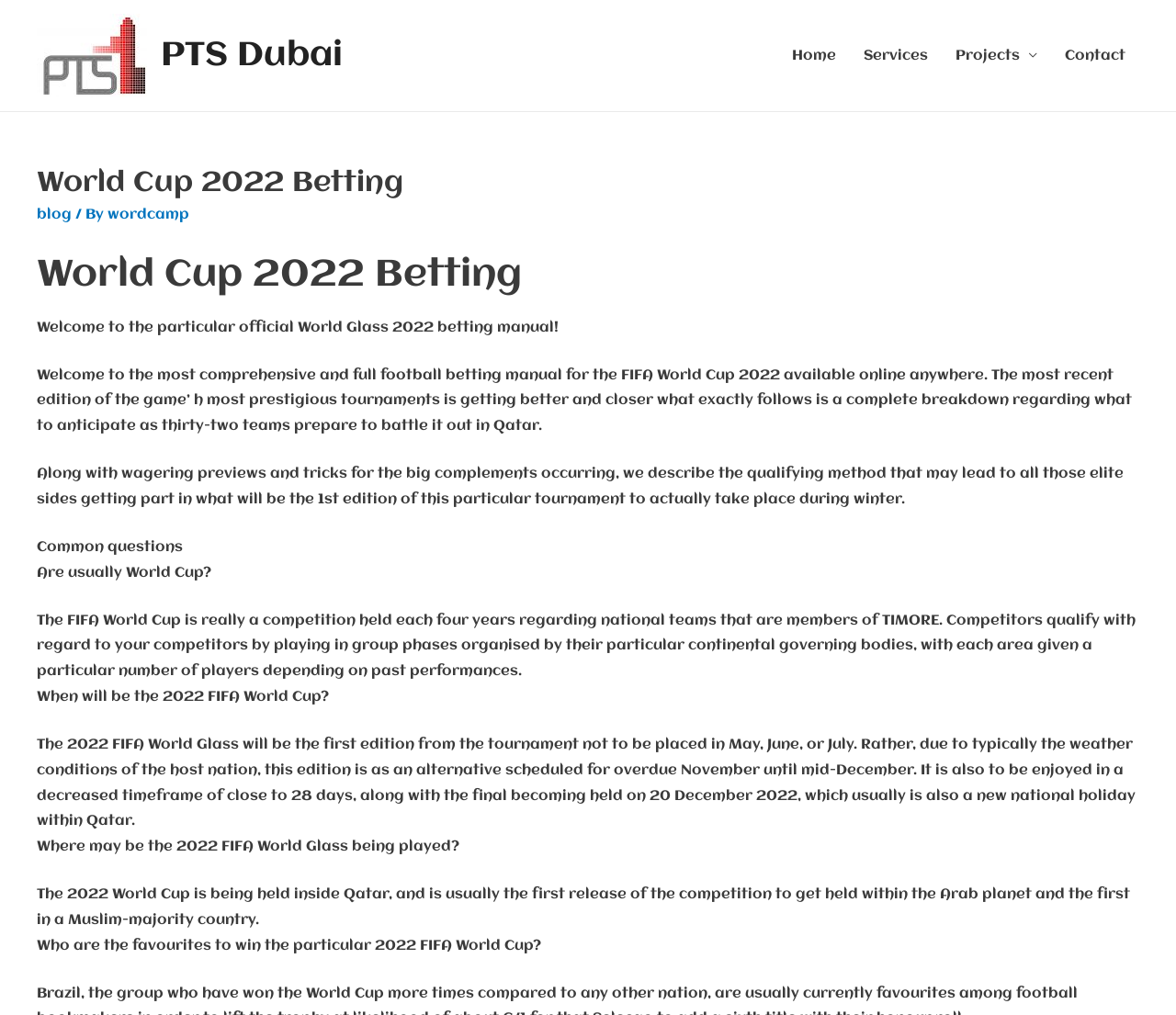Utilize the details in the image to thoroughly answer the following question: What is the name of the website?

The name of the website can be found in the top-left corner of the webpage, where it says 'PTS Dubai' in the logo and also as a link.